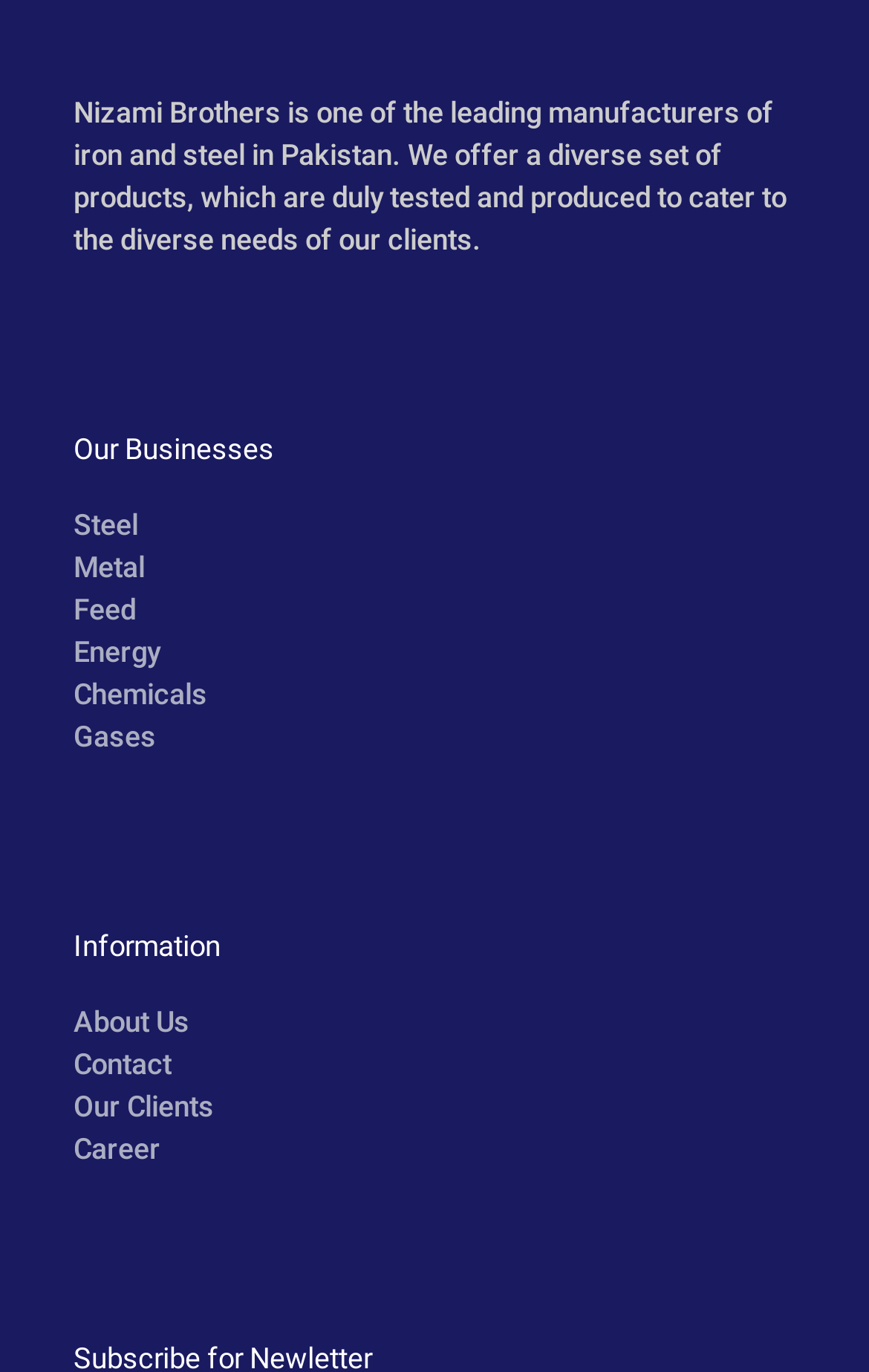Locate the bounding box coordinates of the clickable region to complete the following instruction: "Check Career."

[0.085, 0.825, 0.185, 0.849]